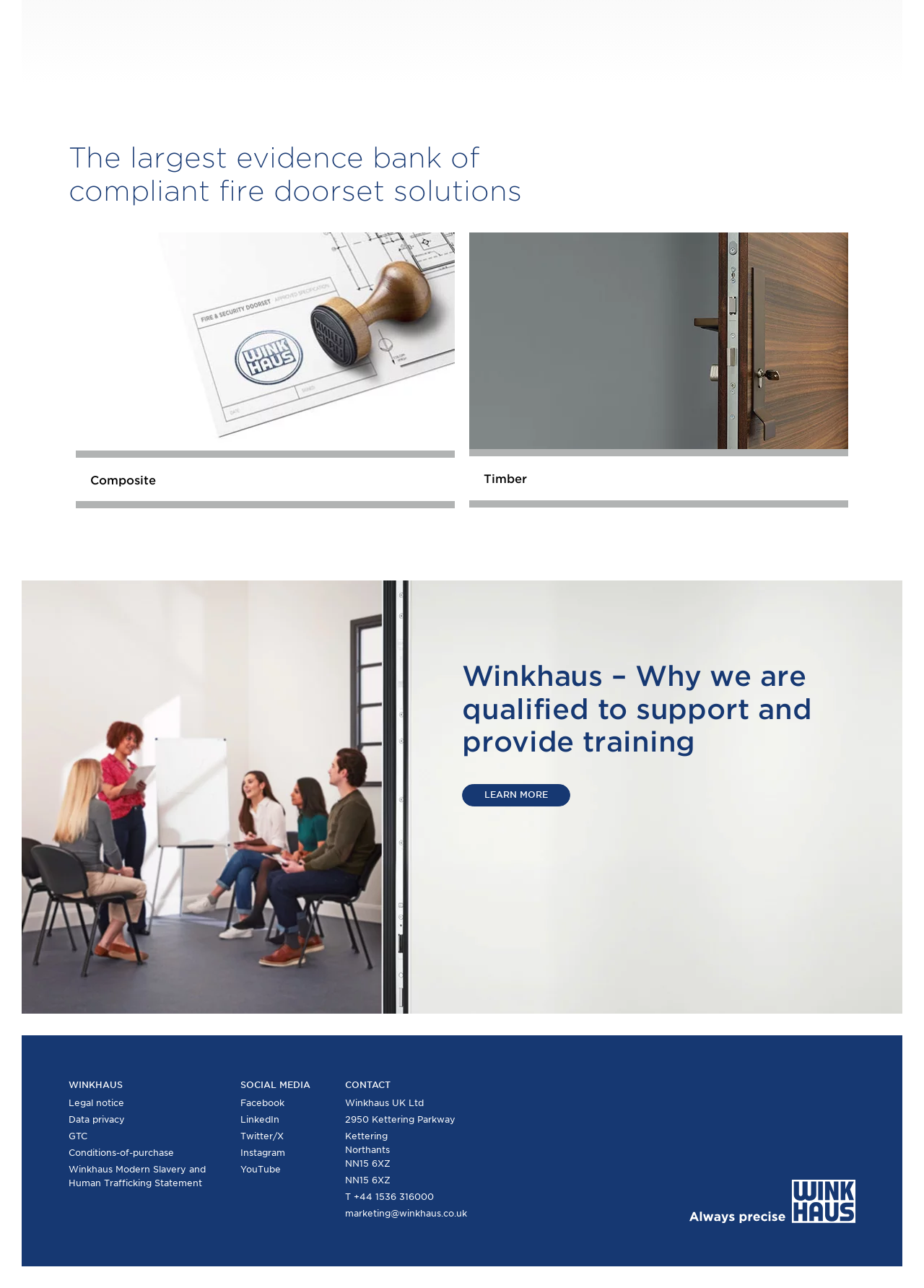What is the contact phone number?
Kindly offer a comprehensive and detailed response to the question.

The contact phone number is mentioned in the footer section of the webpage, specifically in the link element '+44 1536 316000'.